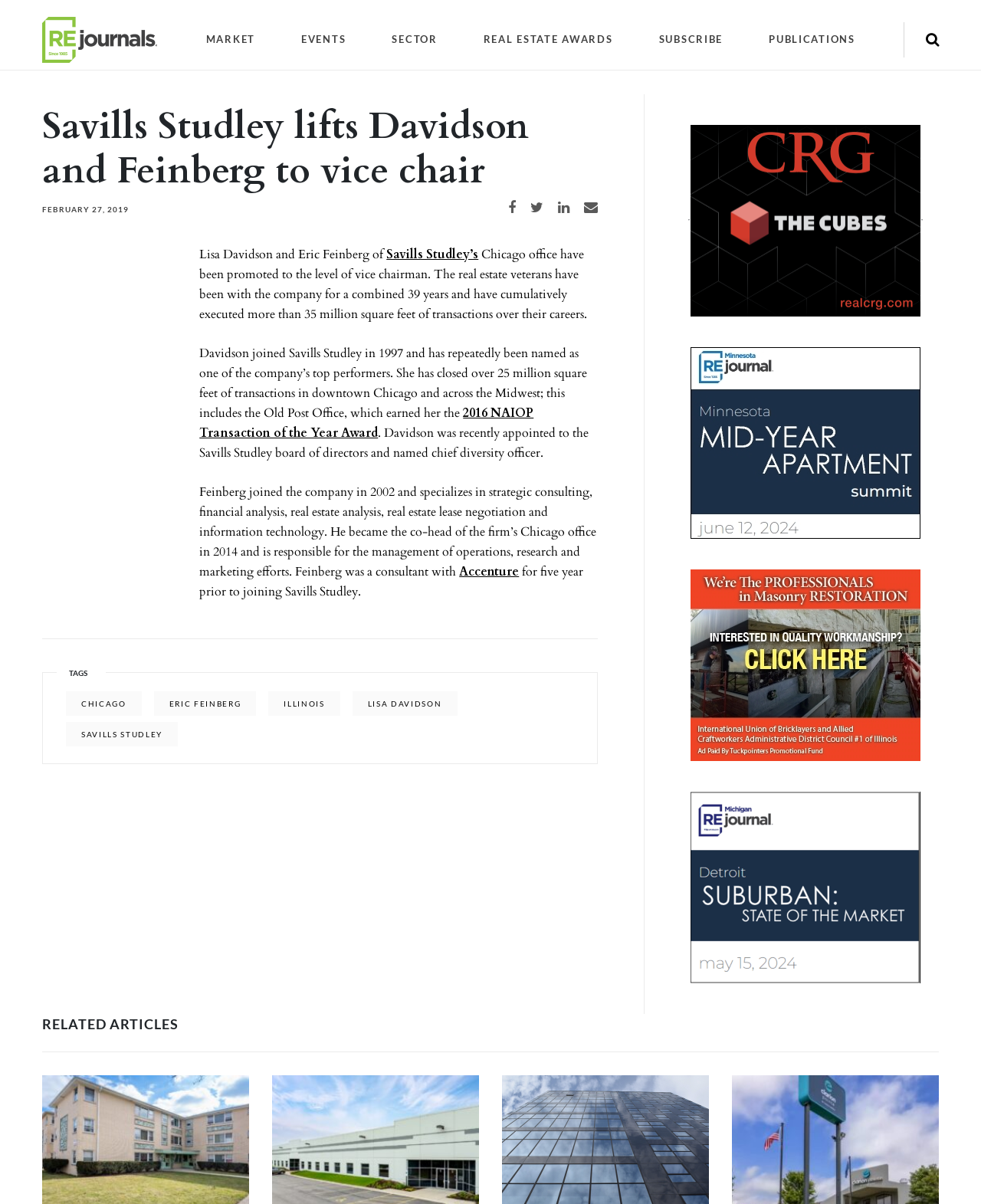How many years of experience do Lisa Davidson and Eric Feinberg have combined? Examine the screenshot and reply using just one word or a brief phrase.

39 years